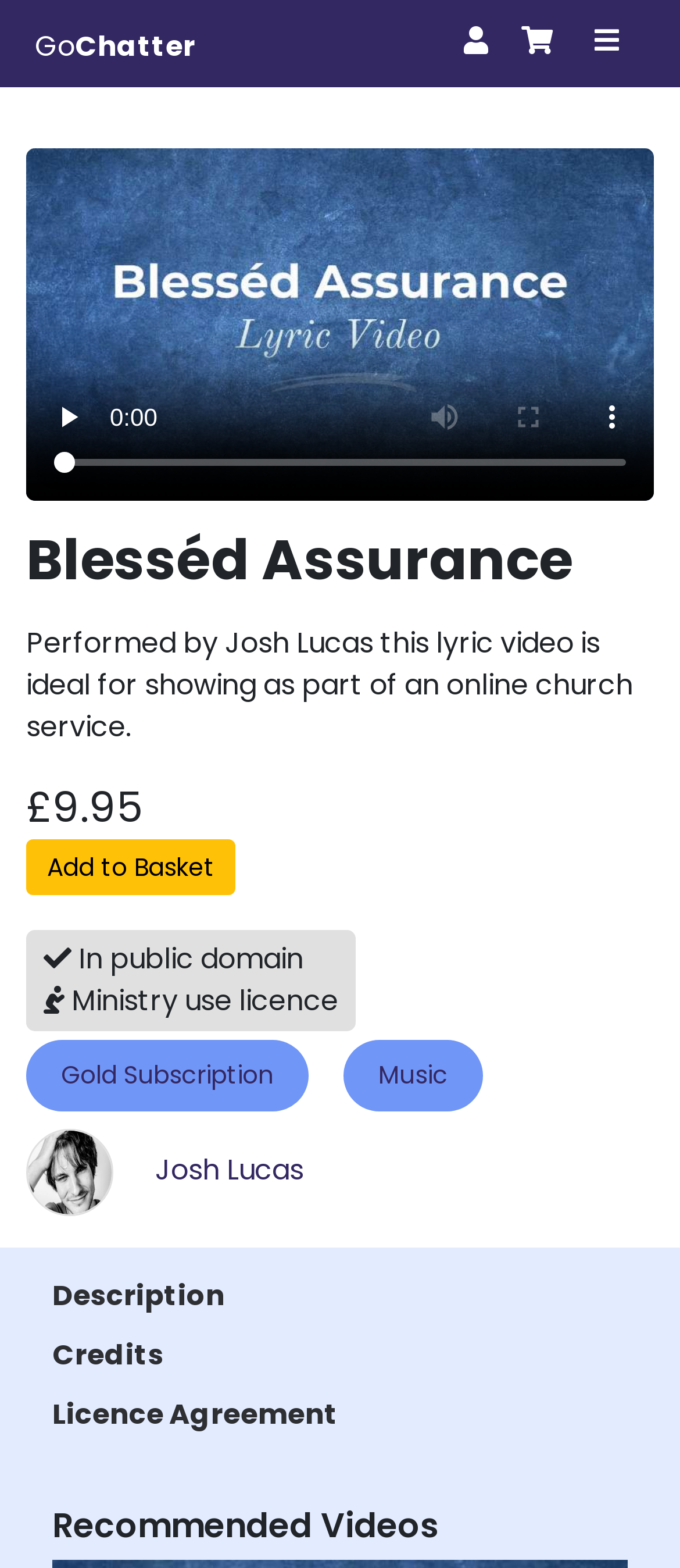Answer the question with a single word or phrase: 
Who is the performer of this lyric video?

Josh Lucas